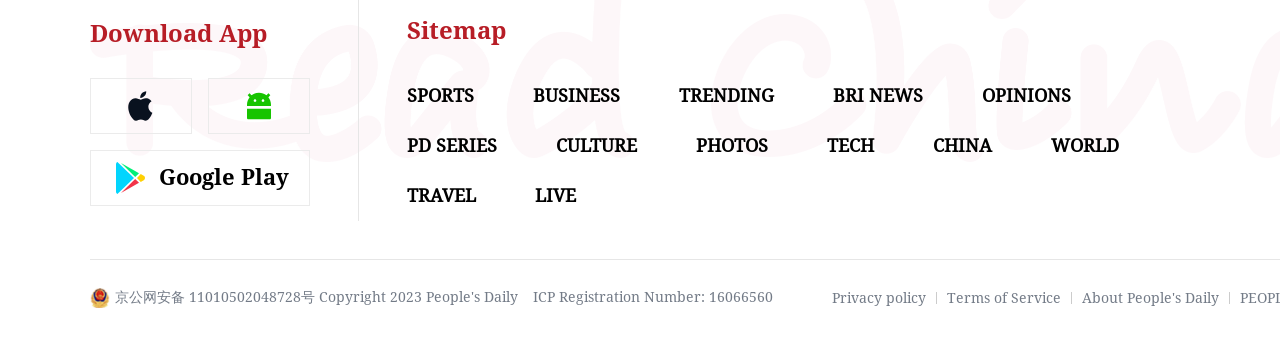What is the ICP Registration Number of the webpage?
Based on the screenshot, respond with a single word or phrase.

16066560